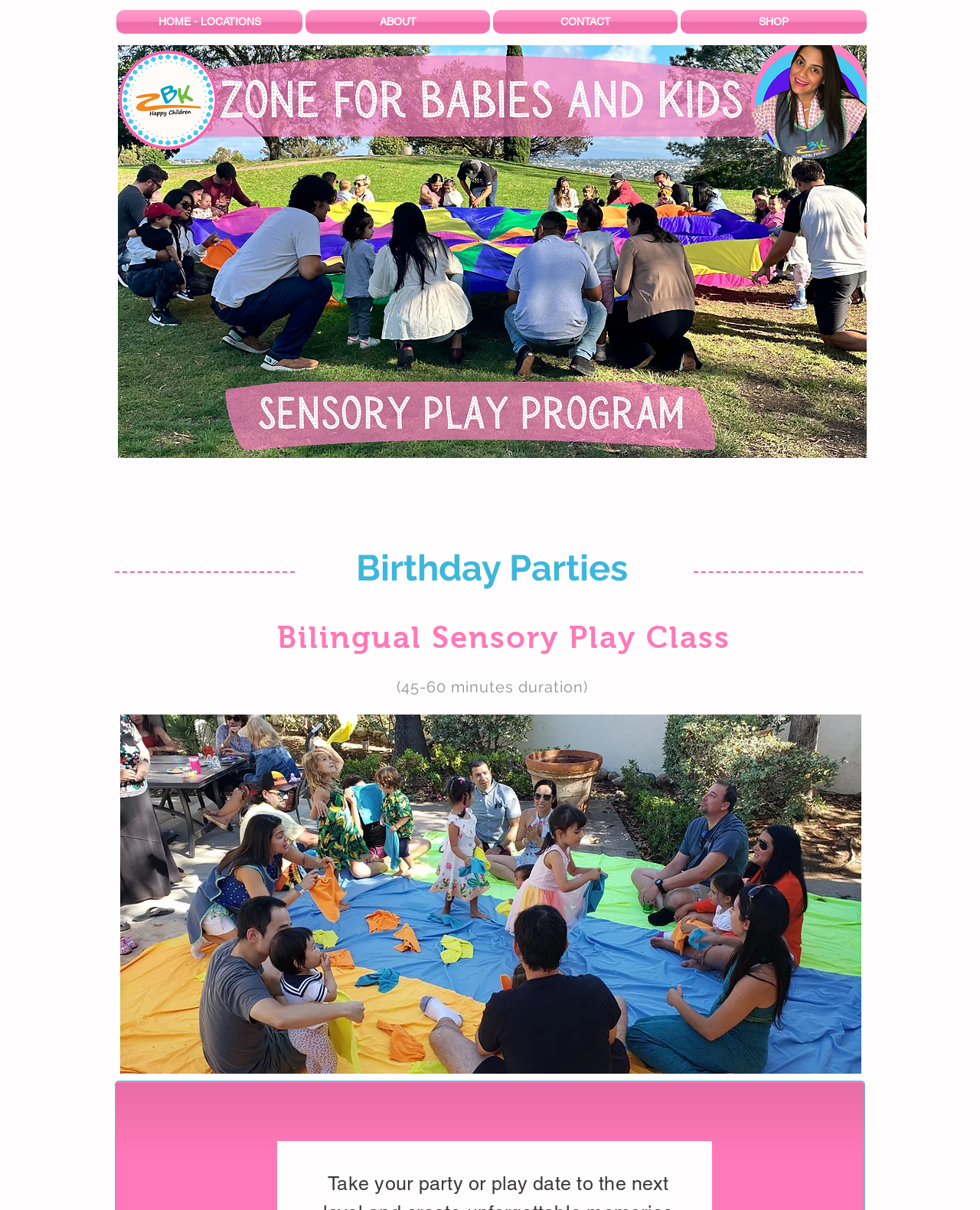Provide the bounding box coordinates of the HTML element this sentence describes: "How to Spot IRS Scams". The bounding box coordinates consist of four float numbers between 0 and 1, i.e., [left, top, right, bottom].

None